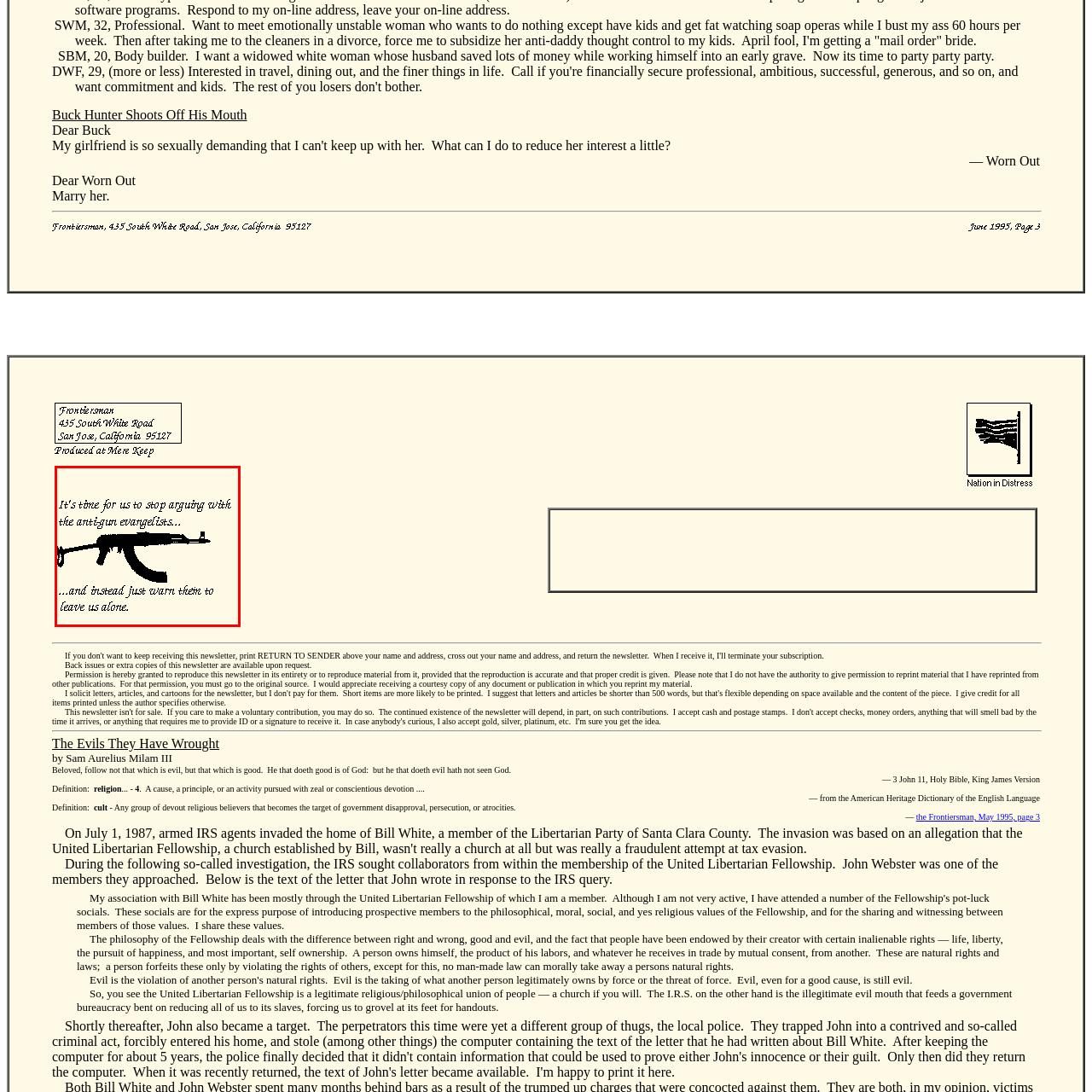Please provide a one-word or phrase response to the following question by examining the image within the red boundary:
What is the desired outcome implied by the image?

Disengagement